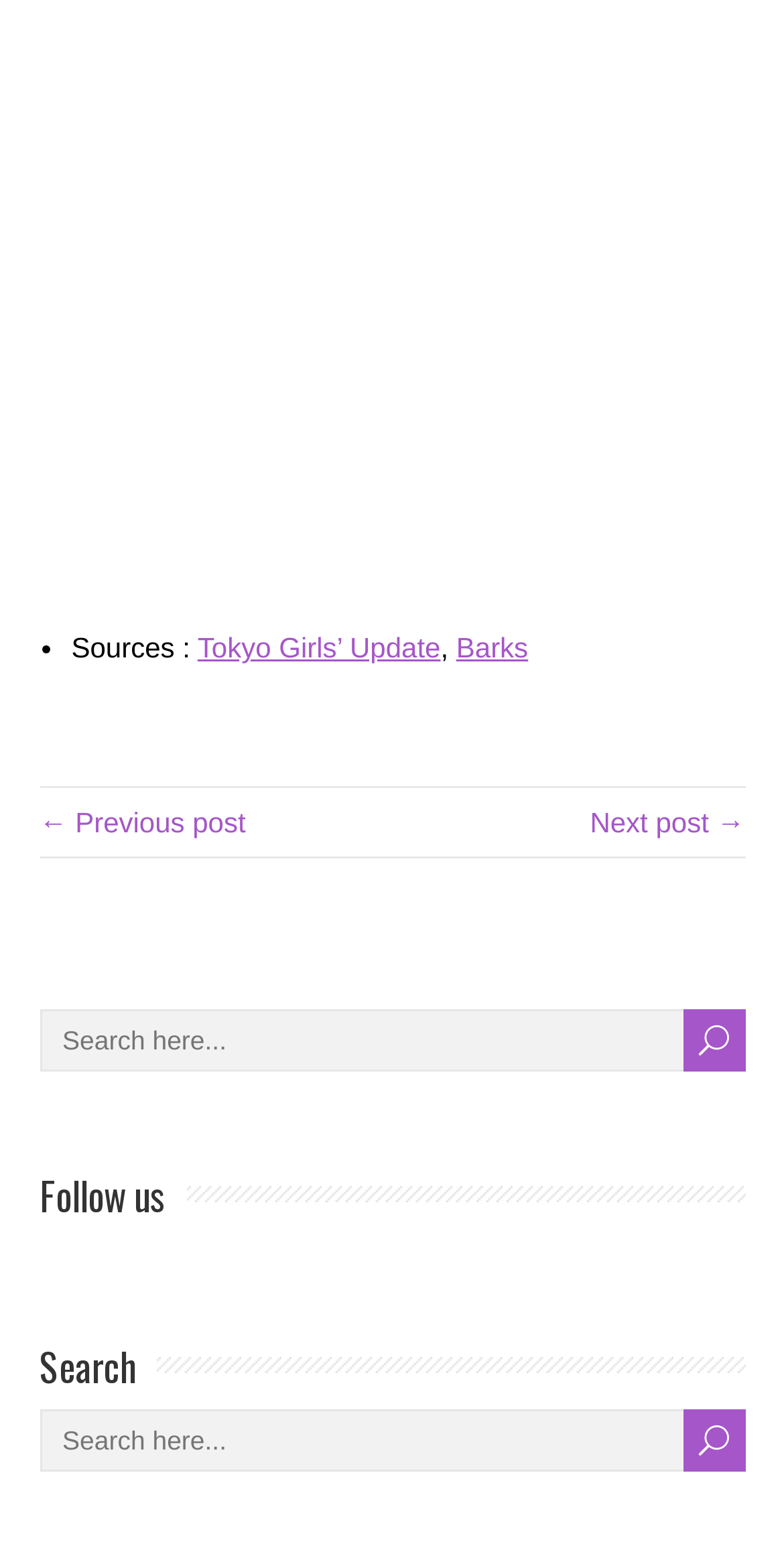What is the name of the idol group?
Deliver a detailed and extensive answer to the question.

The name of the idol group can be found in the image at the top of the webpage, which is labeled as 'SUPER☆GiRLS'.